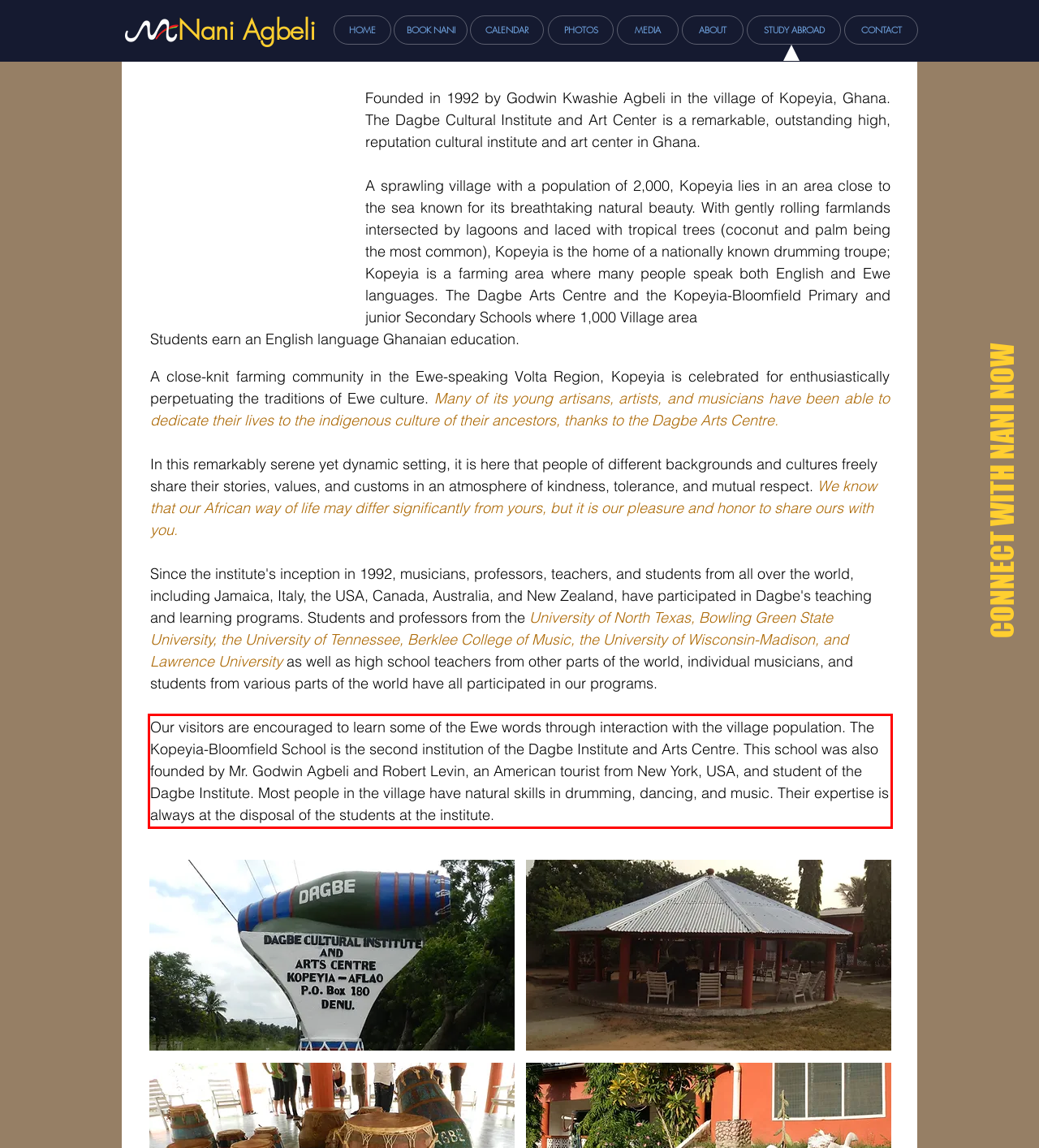You are presented with a screenshot containing a red rectangle. Extract the text found inside this red bounding box.

Our visitors are encouraged to learn some of the Ewe words through interaction with the village population. The Kopeyia-Bloomfield School is the second institution of the Dagbe Institute and Arts Centre. This school was also founded by Mr. Godwin Agbeli and Robert Levin, an American tourist from New York, USA, and student of the Dagbe Institute. Most people in the village have natural skills in drumming, dancing, and music. Their expertise is always at the disposal of the students at the institute.